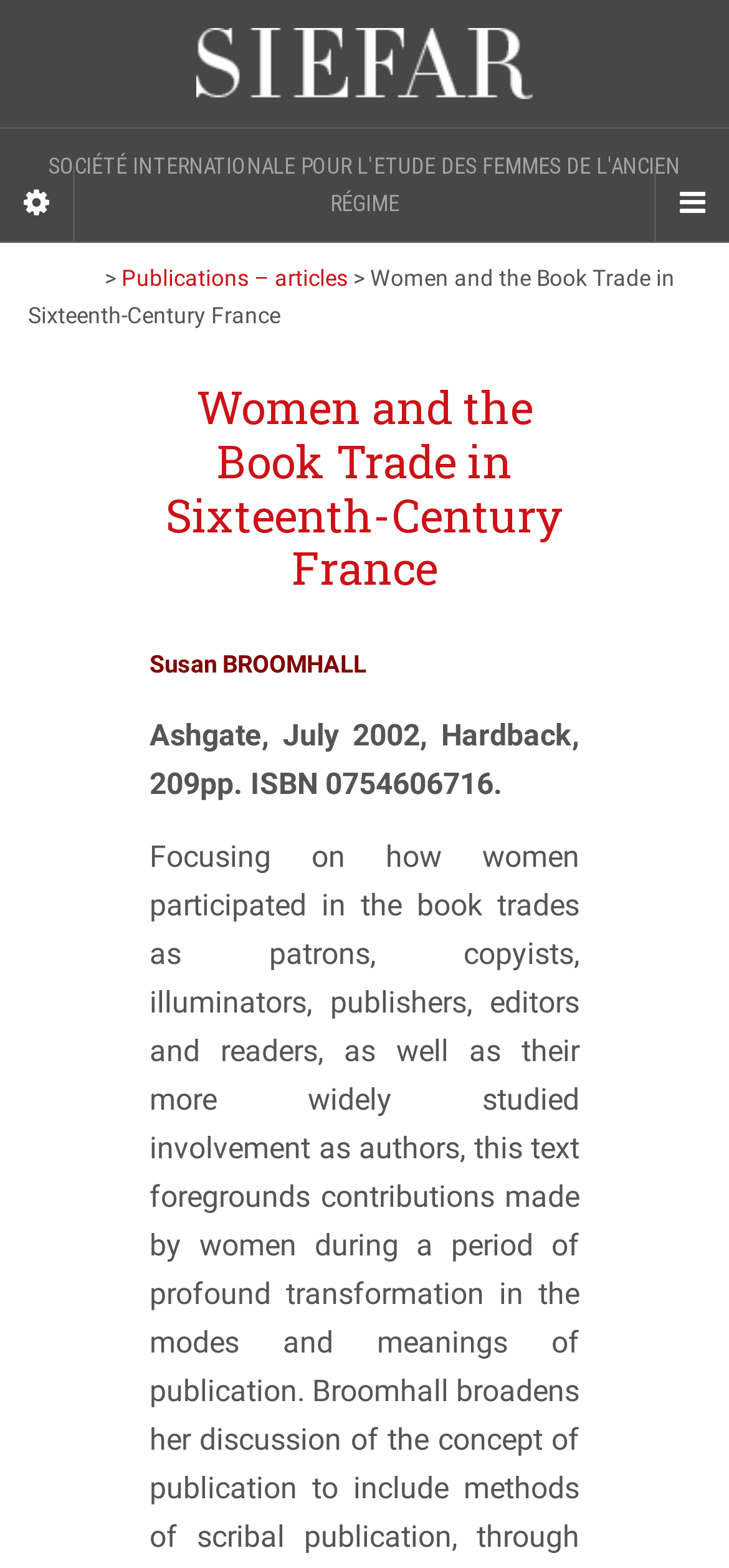Identify the bounding box for the described UI element: "Publications – articles".

[0.167, 0.169, 0.477, 0.186]